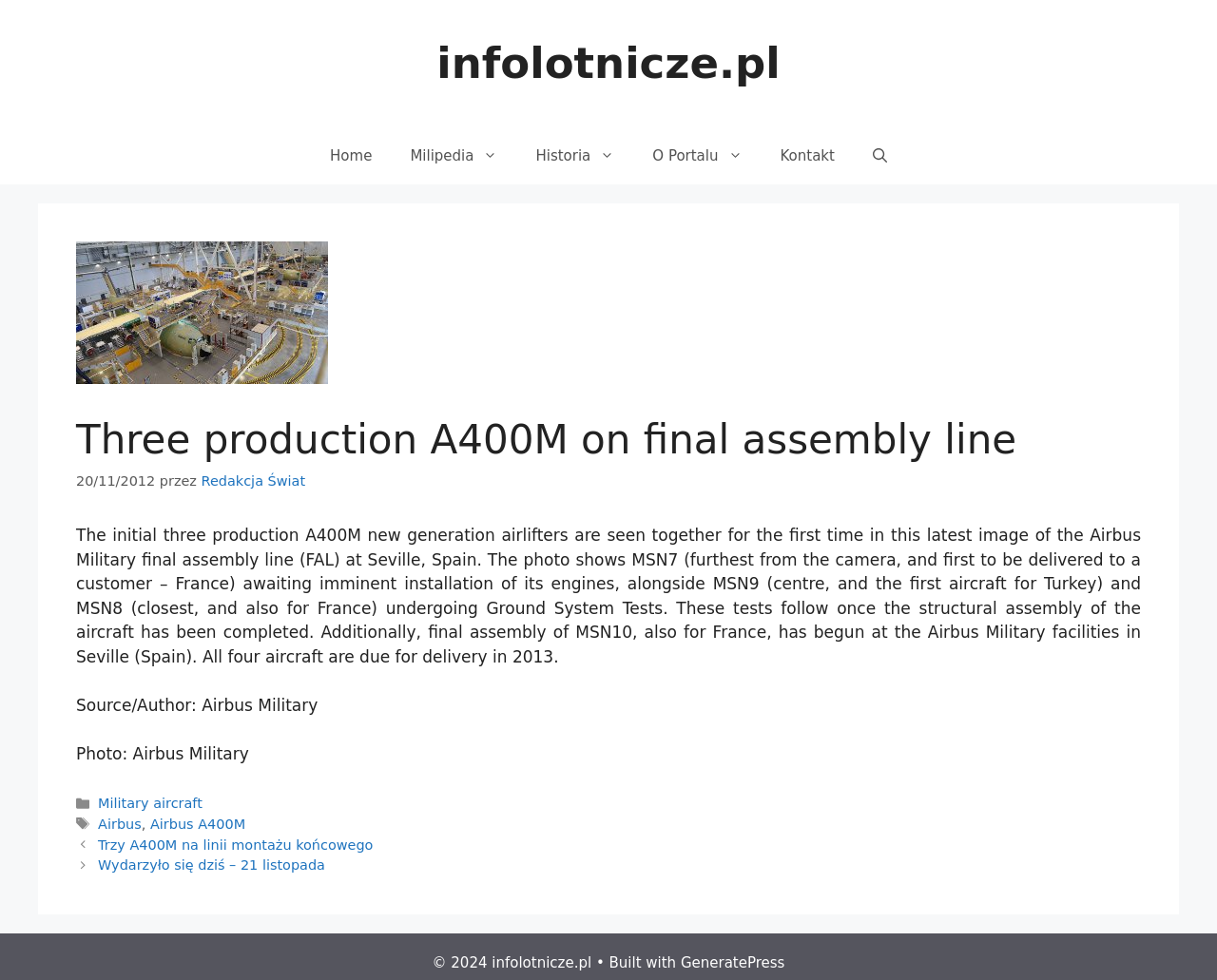What is the purpose of the 'Open Search Bar' link?
Can you provide a detailed and comprehensive answer to the question?

I determined the answer by looking at the link 'Open Search Bar' in the navigation section, which suggests that it opens a search bar for the user to search the website.